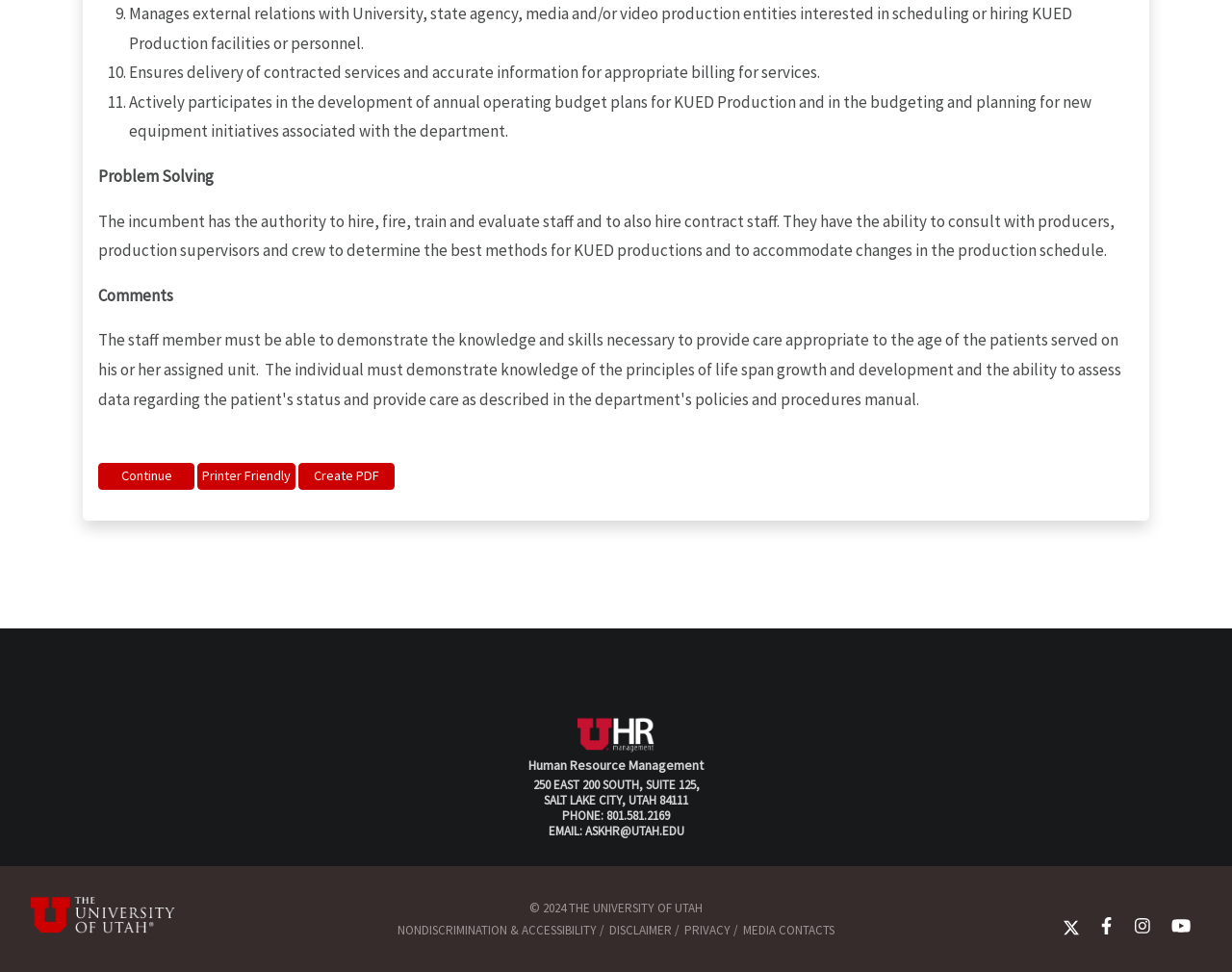What is the phone number of the University of Utah?
Please provide a comprehensive answer to the question based on the webpage screenshot.

The phone number is mentioned in the webpage, specifically in the section that appears to be a contact or about page, which provides the phone number of the University of Utah.